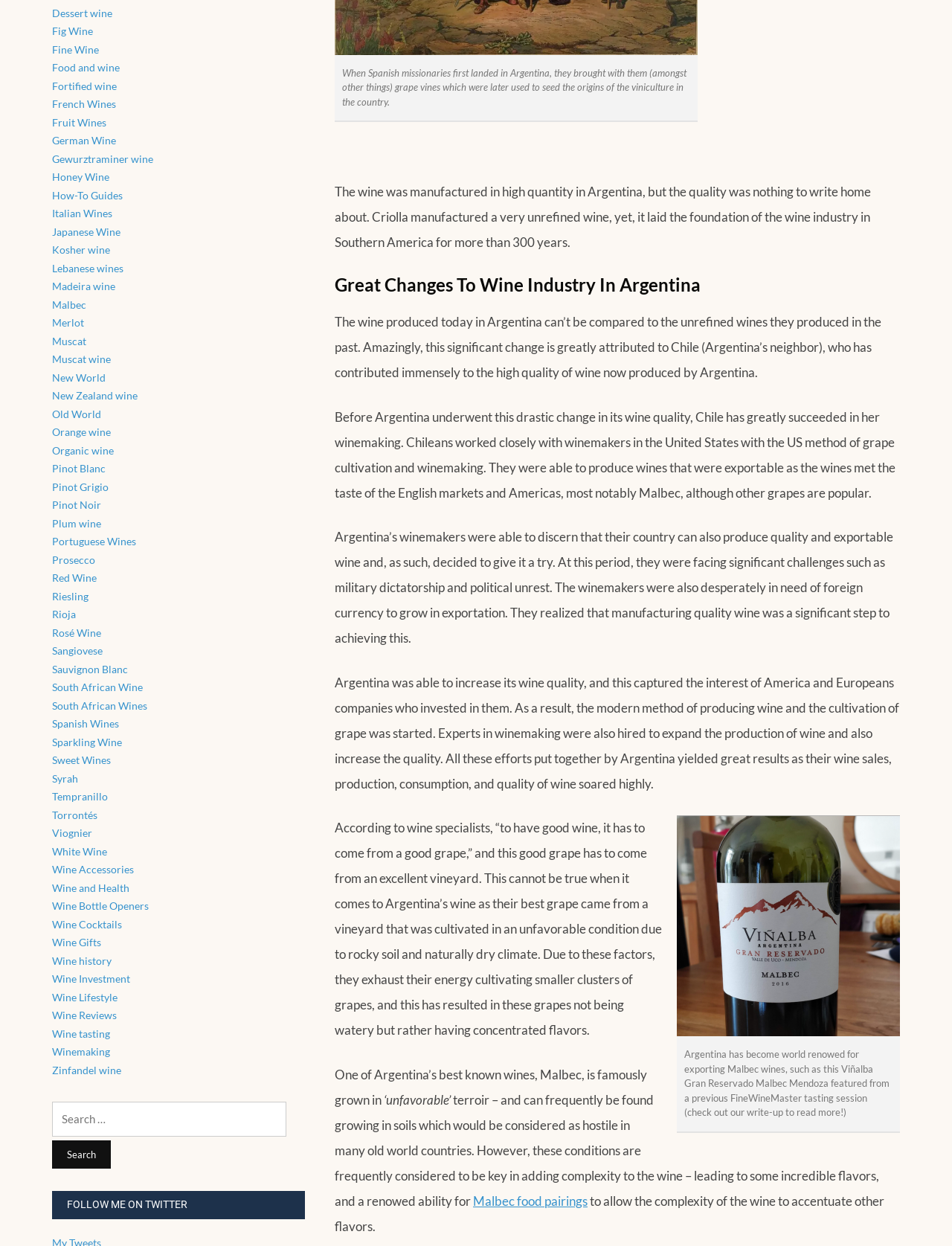Determine the bounding box coordinates of the section to be clicked to follow the instruction: "Click on Post Comment". The coordinates should be given as four float numbers between 0 and 1, formatted as [left, top, right, bottom].

None